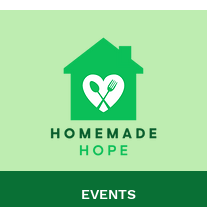Respond to the following question with a brief word or phrase:
What is the section below the logo dedicated to?

EVENTS